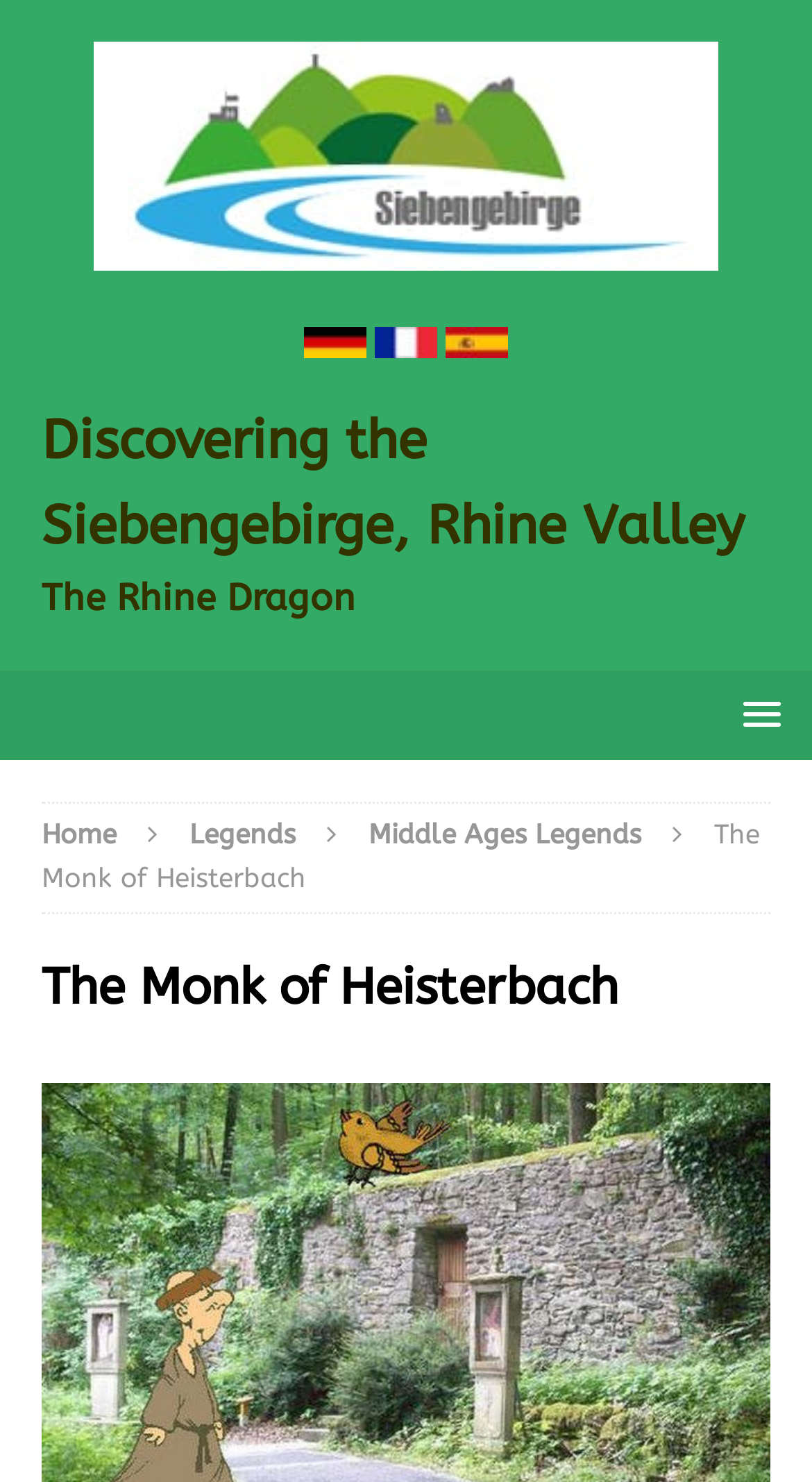Identify the bounding box for the UI element described as: "MENU". The coordinates should be four float numbers between 0 and 1, i.e., [left, top, right, bottom].

[0.872, 0.46, 0.987, 0.504]